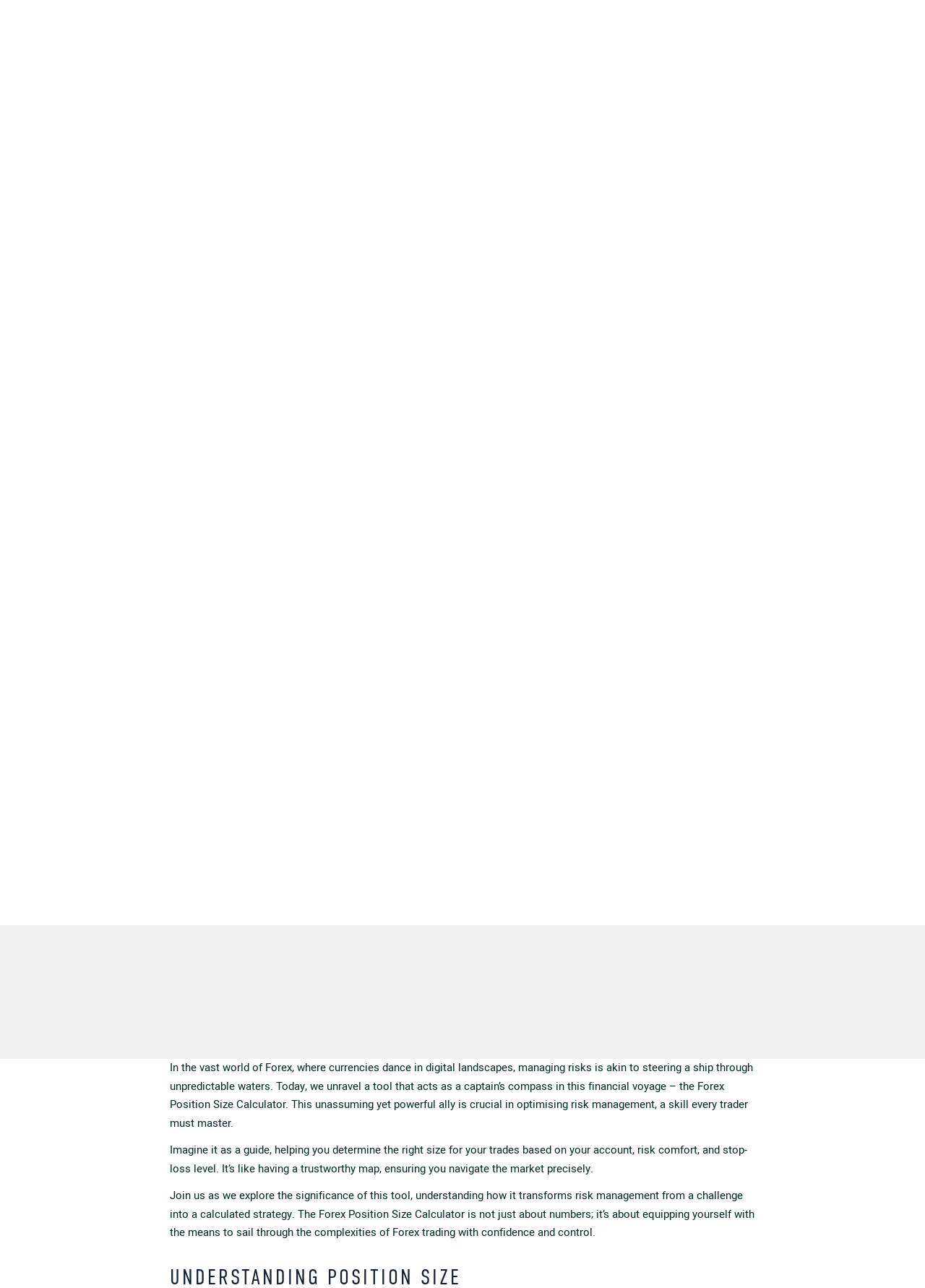Based on the image, give a detailed response to the question: What is the name of the author of the article?

The author of the article is mentioned in the webpage as 'Author: James Bentley', which is located below the date '10/01/24'.